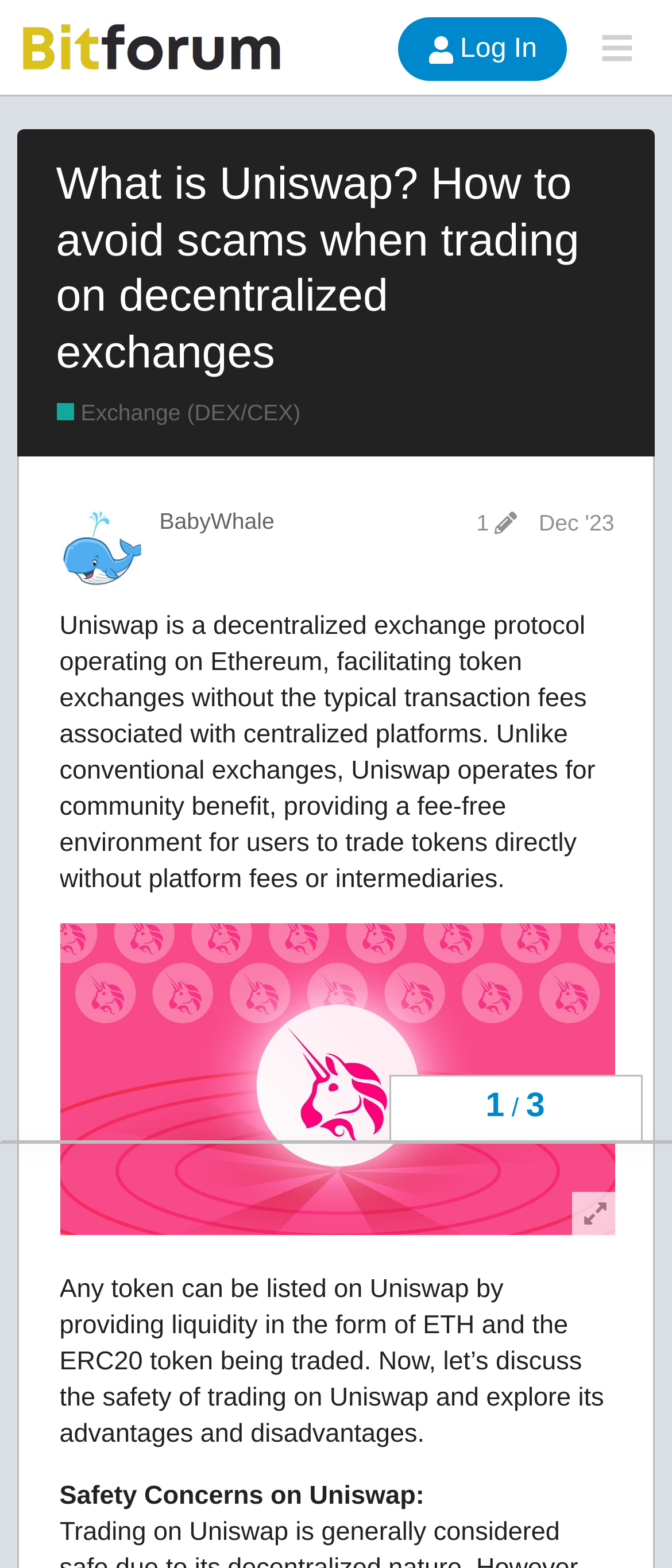What is the purpose of Uniswap?
From the screenshot, supply a one-word or short-phrase answer.

Facilitating token exchanges